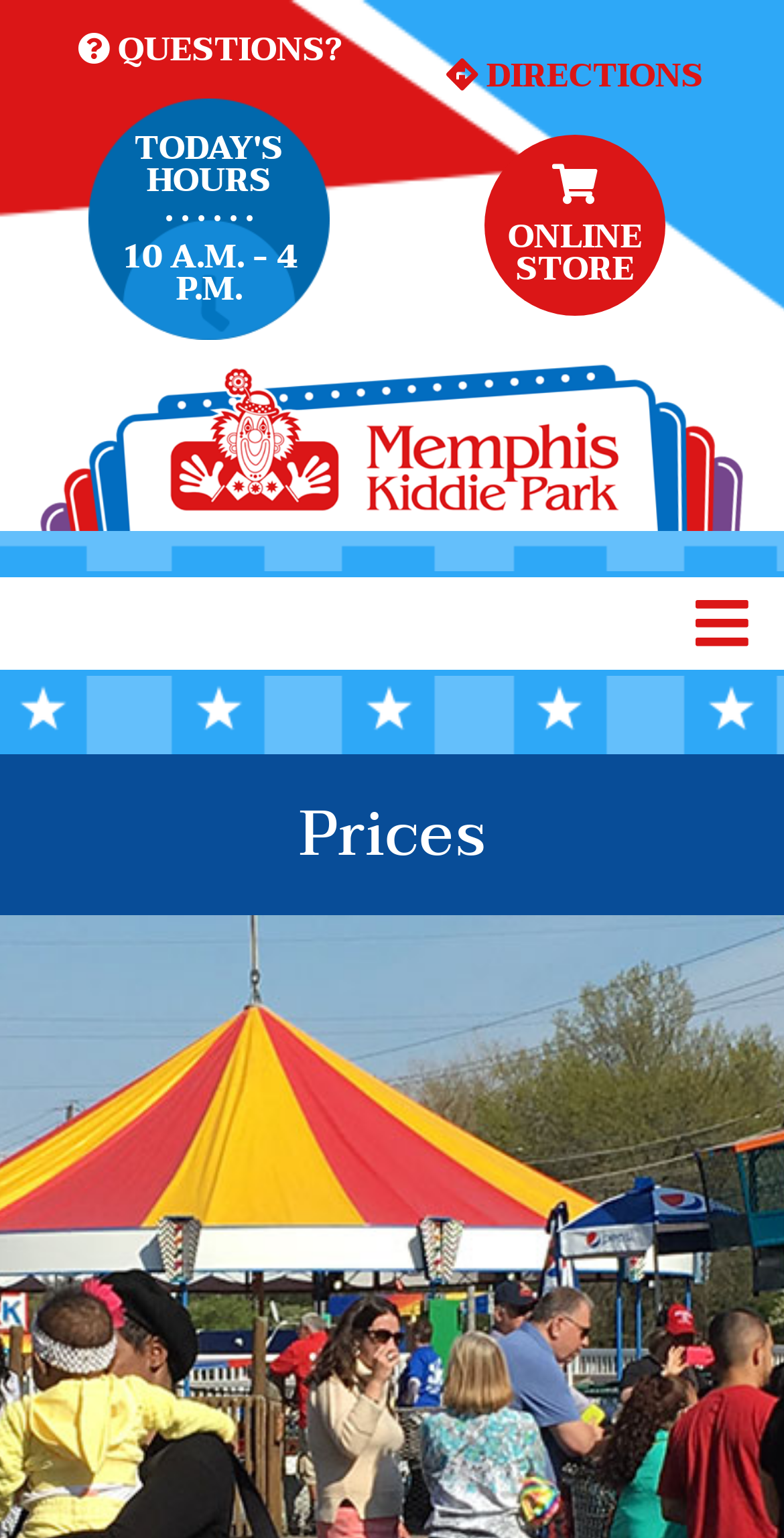Bounding box coordinates must be specified in the format (top-left x, top-left y, bottom-right x, bottom-right y). All values should be floating point numbers between 0 and 1. What are the bounding box coordinates of the UI element described as: Directions

[0.569, 0.037, 0.897, 0.06]